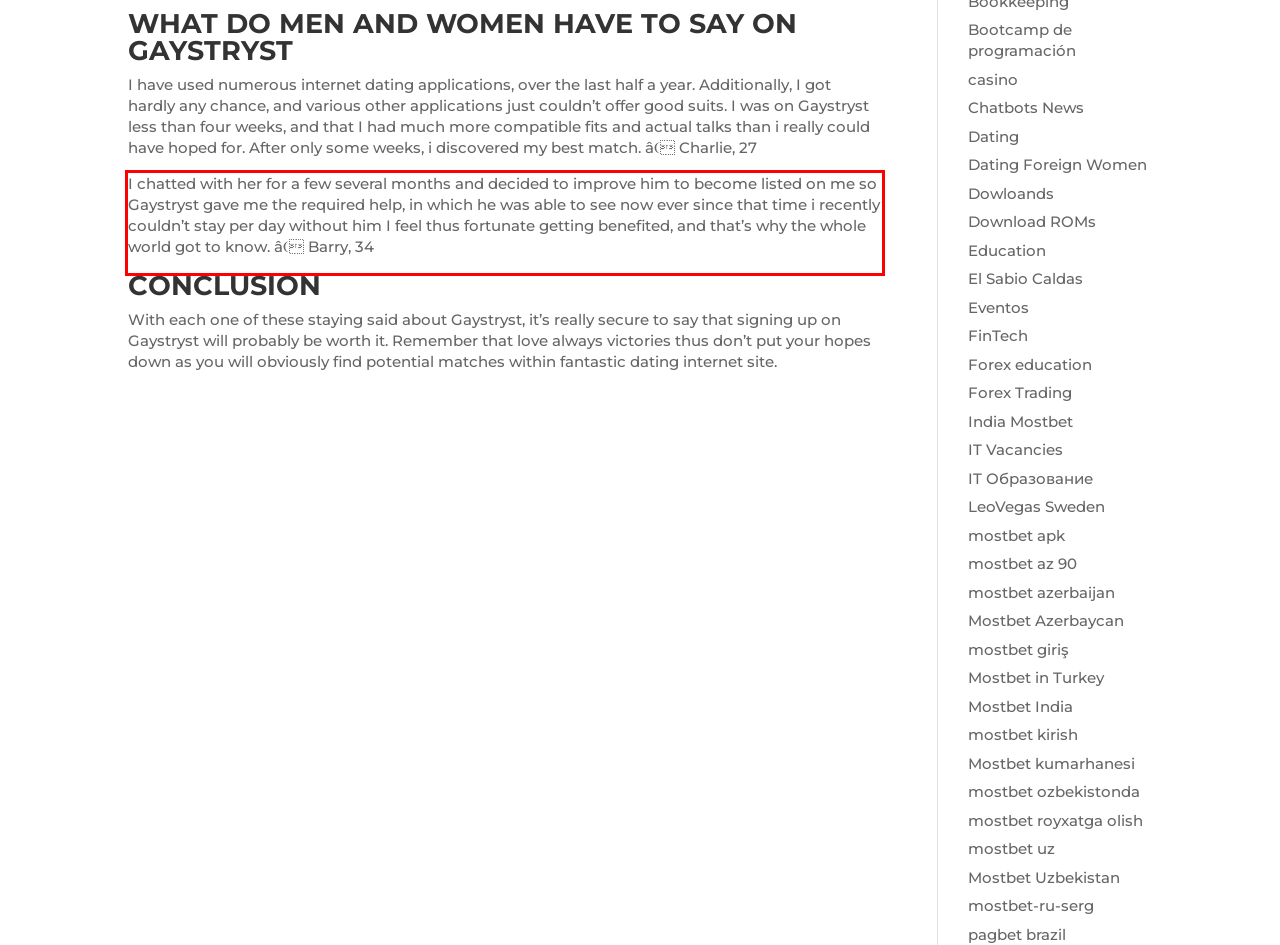Please perform OCR on the text content within the red bounding box that is highlighted in the provided webpage screenshot.

I chatted with her for a few several months and decided to improve him to become listed on me so Gaystryst gave me the required help, in which he was able to see now ever since that time i recently couldn’t stay per day without him I feel thus fortunate getting benefited, and that’s why the whole world got to know. â Barry, 34